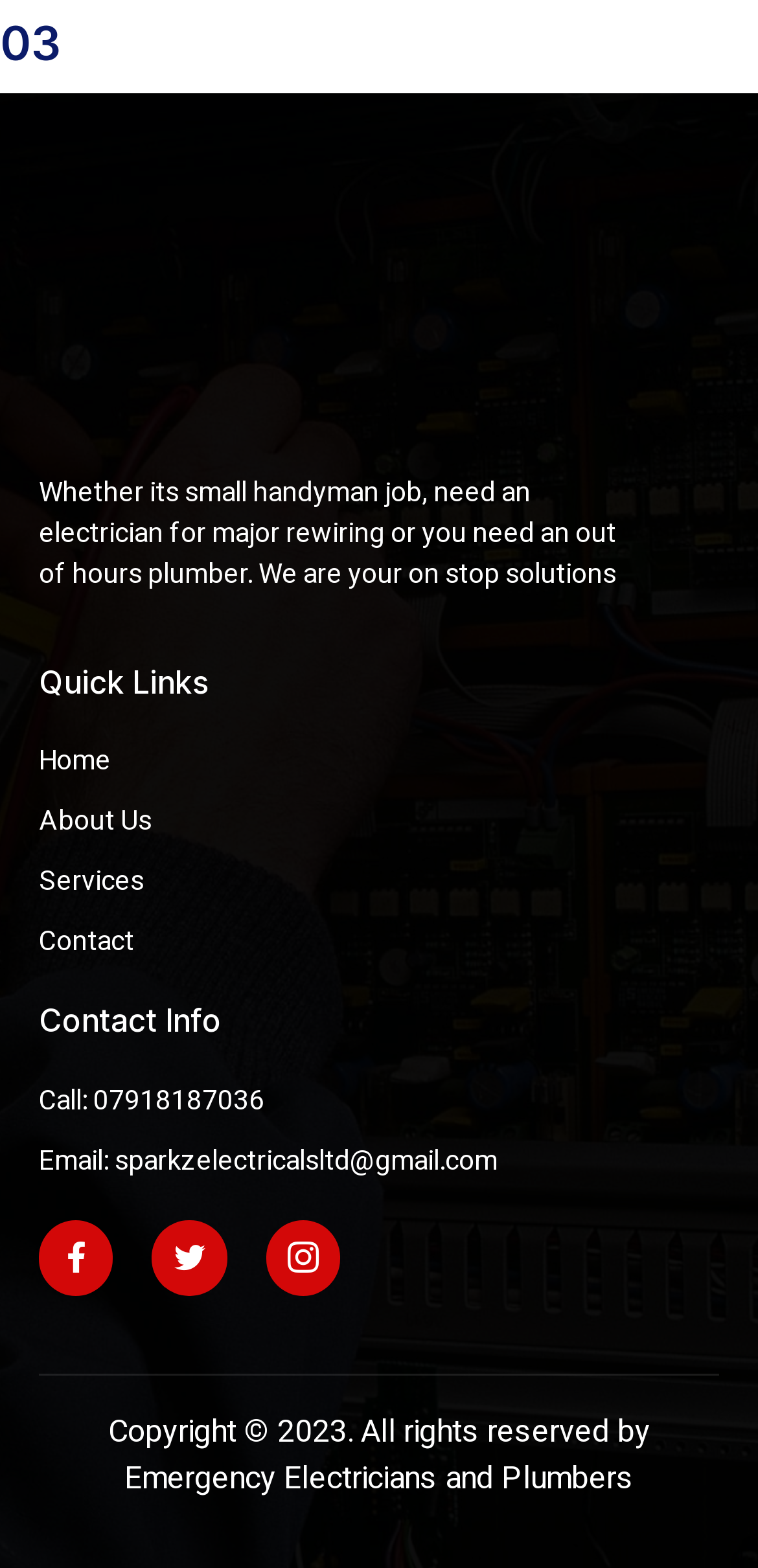Please determine the bounding box coordinates for the element that should be clicked to follow these instructions: "Click on the 'Contact' link".

[0.051, 0.588, 0.949, 0.614]